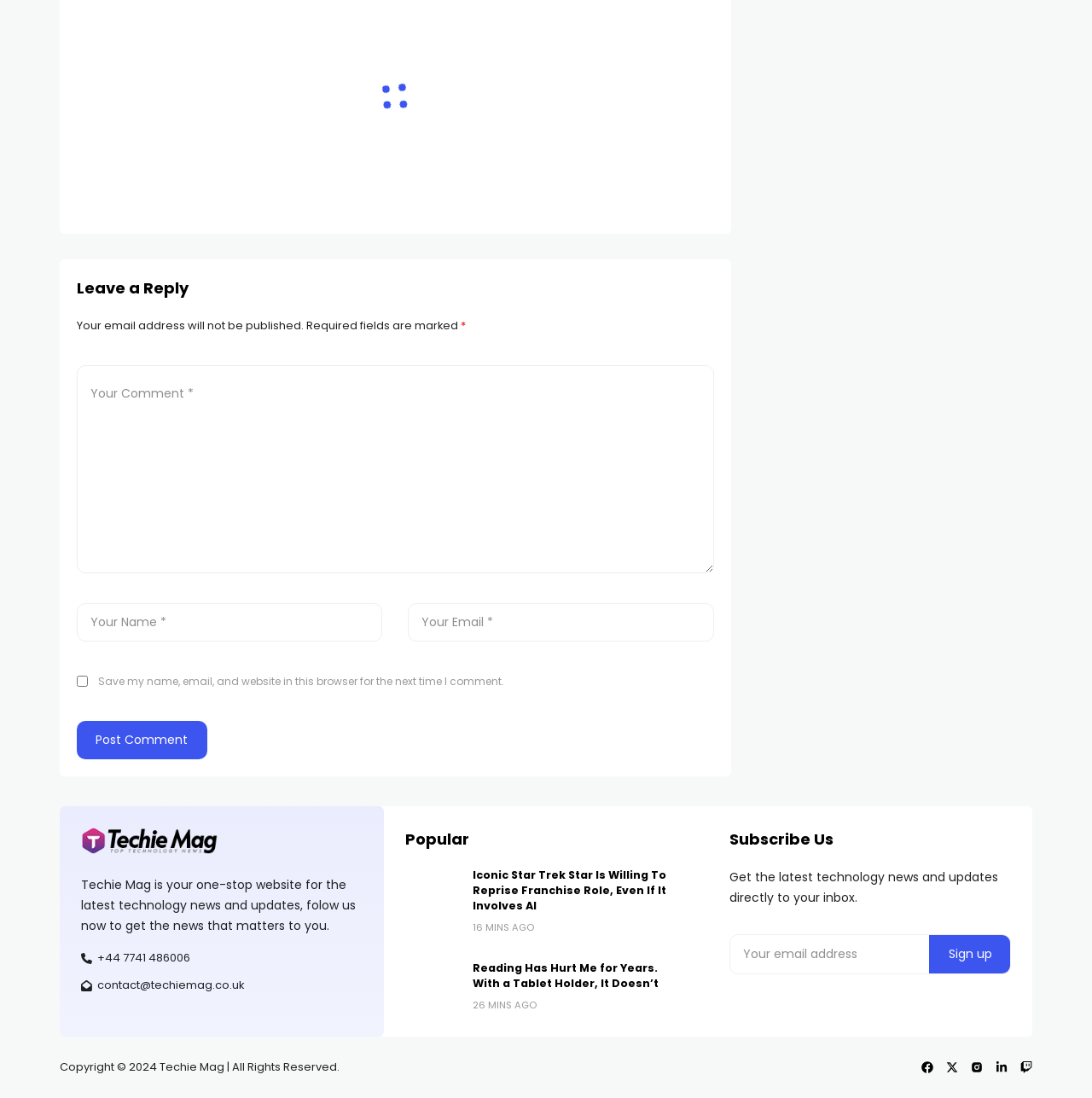Given the element description: "value="Sign up"", predict the bounding box coordinates of the UI element it refers to, using four float numbers between 0 and 1, i.e., [left, top, right, bottom].

[0.851, 0.851, 0.926, 0.887]